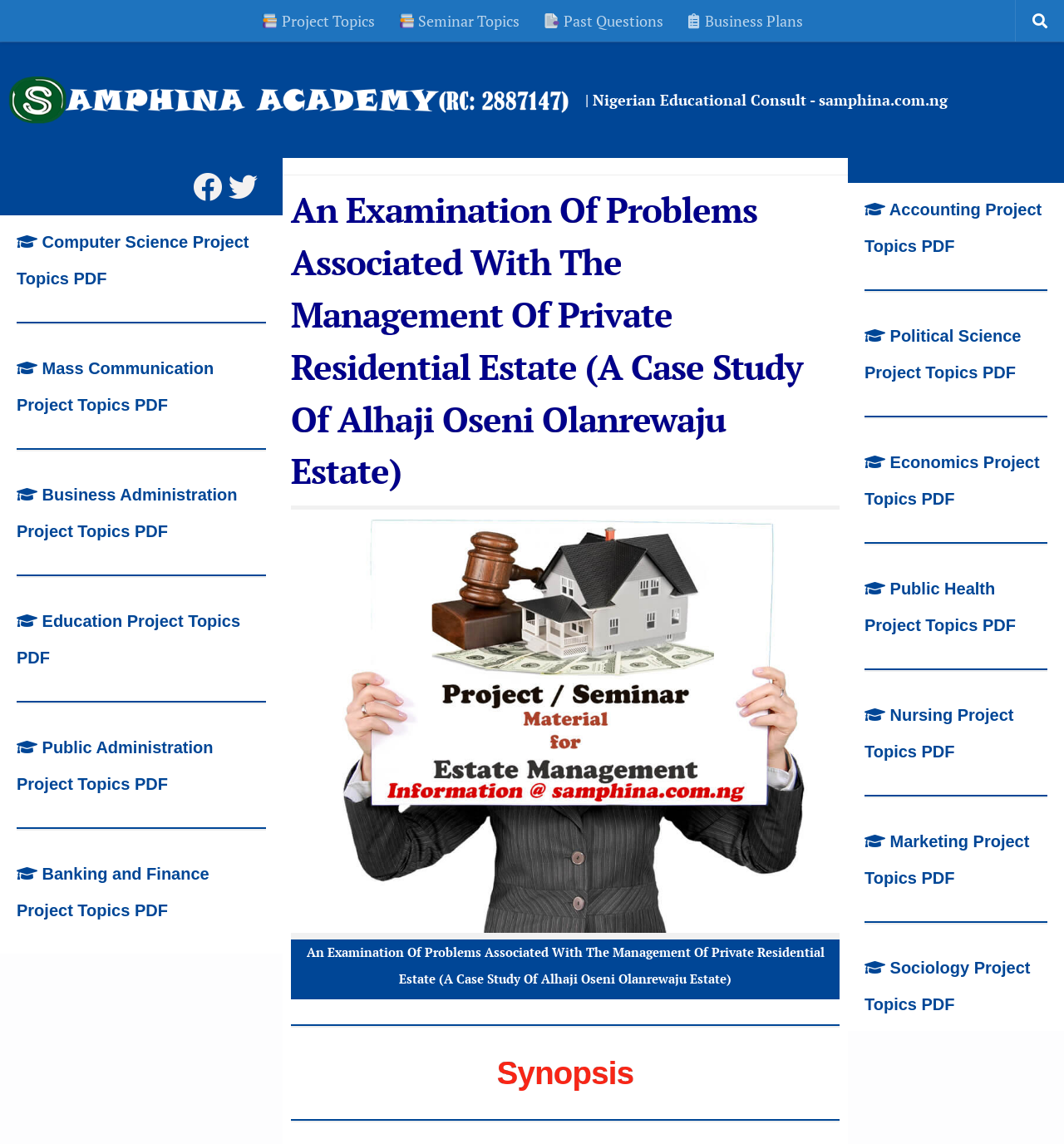Please identify the bounding box coordinates of the area that needs to be clicked to follow this instruction: "Click on Business Plans".

[0.634, 0.0, 0.766, 0.036]